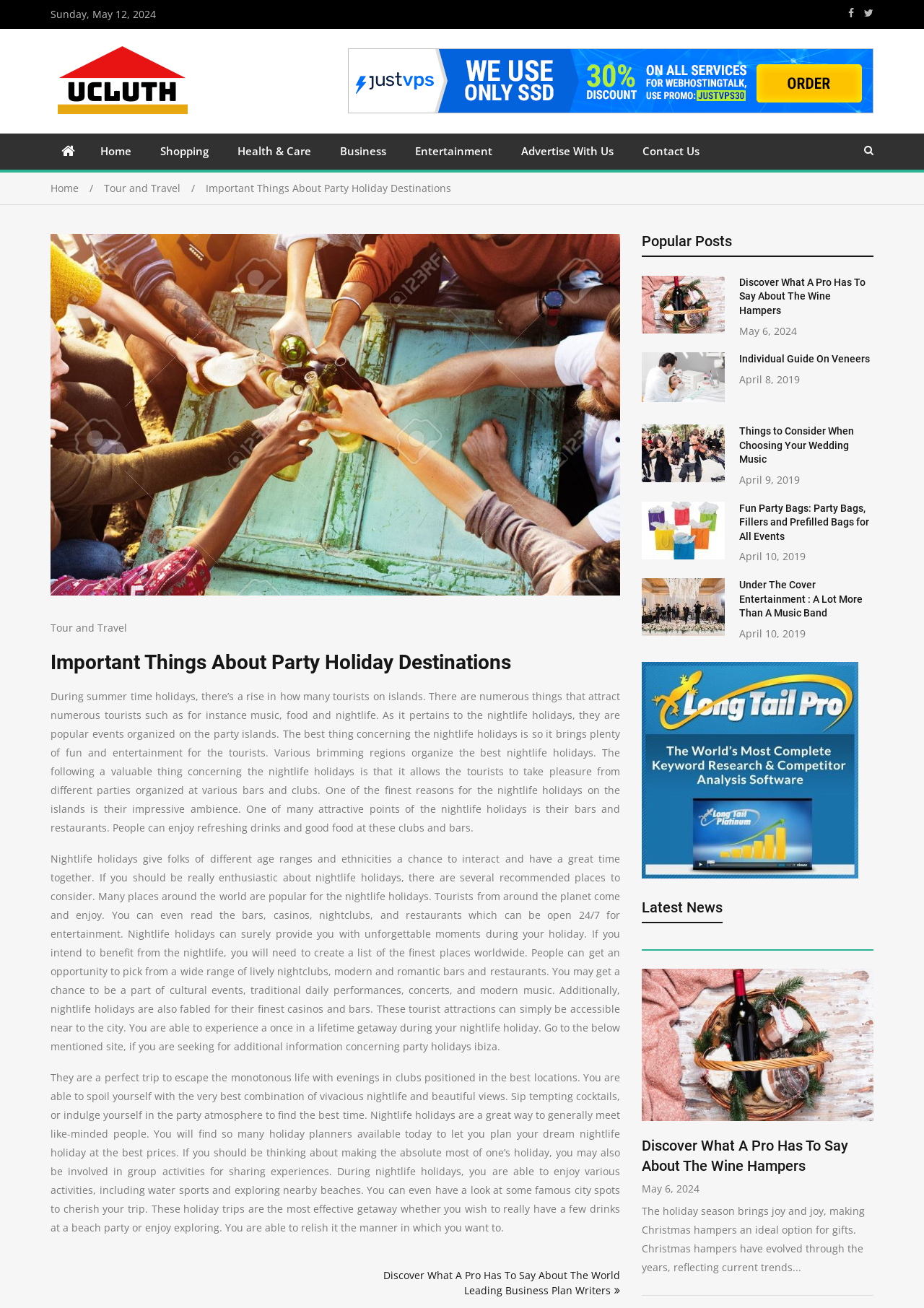What can be found in the nightlife holidays?
Based on the image, answer the question in a detailed manner.

According to the article, nightlife holidays offer a range of activities and attractions, including bars, clubs, and restaurants. These are mentioned as part of the nightlife experience that tourists can enjoy.